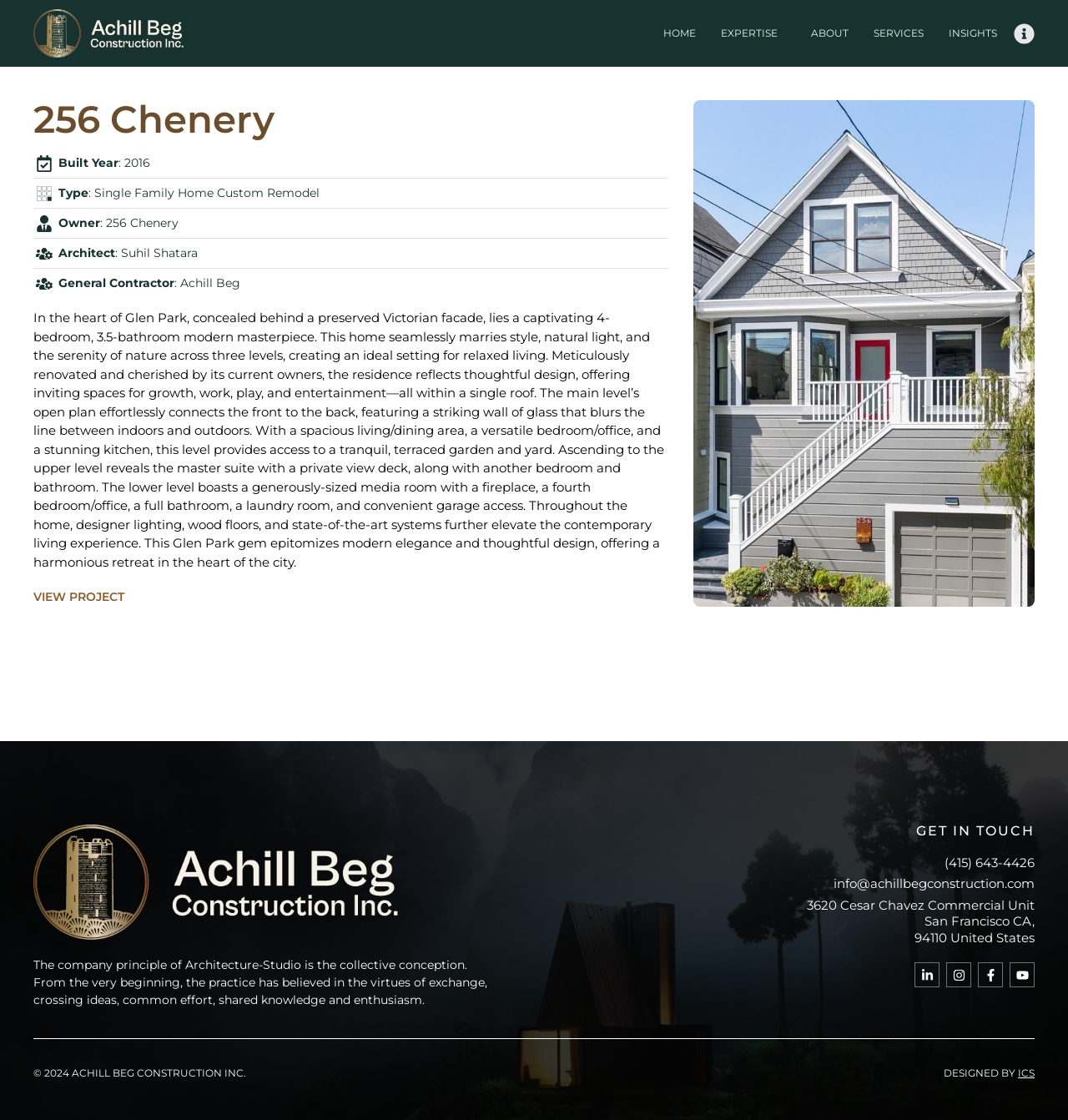Construct a comprehensive caption that outlines the webpage's structure and content.

This webpage appears to be a real estate listing for a modern home located in Glen Park. At the top of the page, there are five navigation links: "HOME", "EXPERTISE", "ABOUT", "SERVICES", and "INSIGHTS", which are aligned horizontally and take up about half of the screen width.

Below the navigation links, there is a large heading that reads "256 Chenery" and takes up about a quarter of the screen width. To the right of the heading, there are several lines of text that provide details about the property, including the built year, type, owner, architect, and general contractor.

Below the property details, there is a lengthy paragraph that describes the home's features and amenities. The text is divided into several sections, with each section describing a different aspect of the home, such as the main level, upper level, and lower level. The text is quite detailed and provides a comprehensive overview of the property.

To the right of the descriptive text, there are several images of the property, which are arranged in a grid-like pattern. Each image is a link, and there are a total of six images. The images take up about half of the screen width and are aligned vertically.

At the bottom of the page, there is a call-to-action link that reads "VIEW PROJECT", which is centered on the screen. Below the link, there are several more images of the property, which are arranged in a similar grid-like pattern as before.